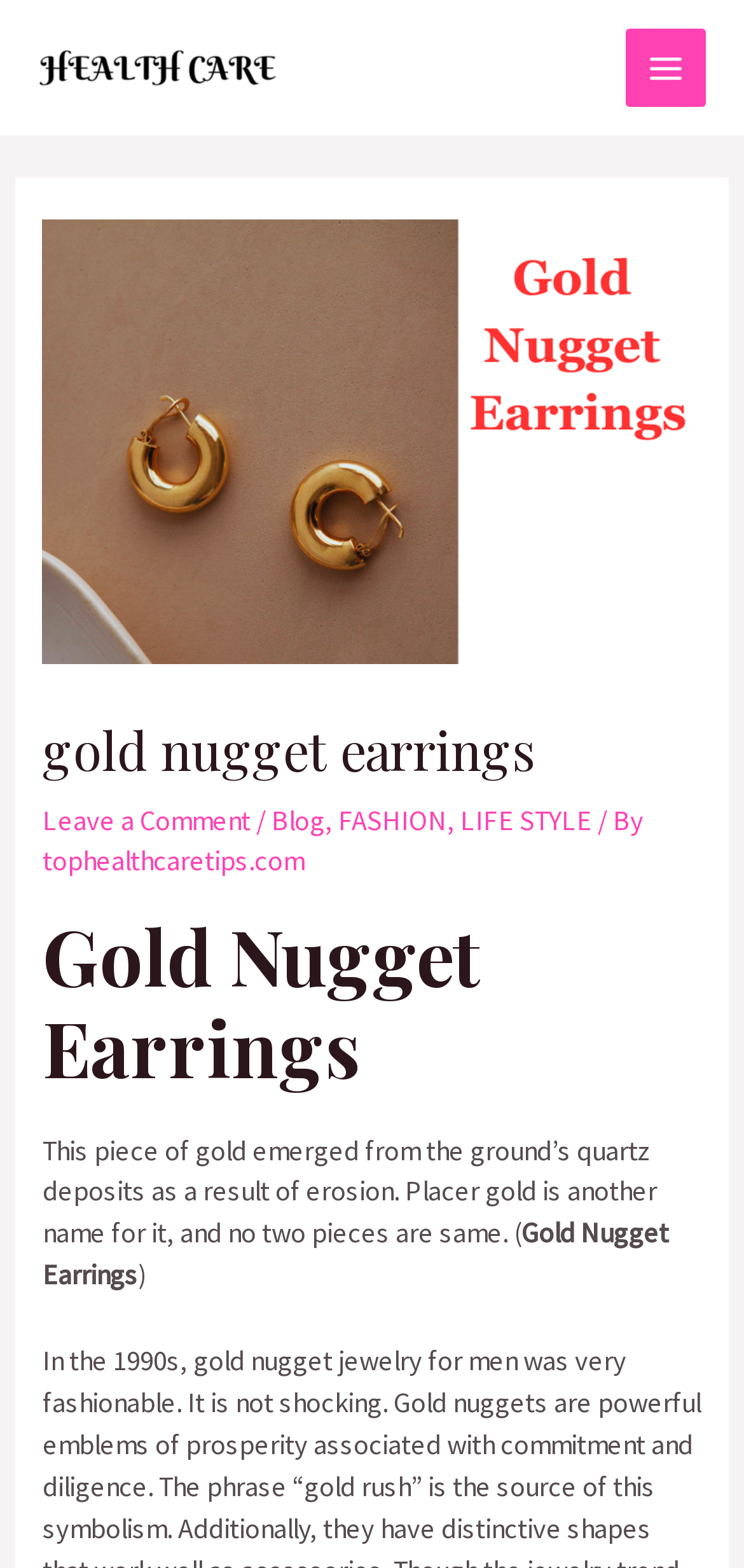From the webpage screenshot, identify the region described by Leave a Comment. Provide the bounding box coordinates as (top-left x, top-left y, bottom-right x, bottom-right y), with each value being a floating point number between 0 and 1.

[0.058, 0.512, 0.337, 0.534]